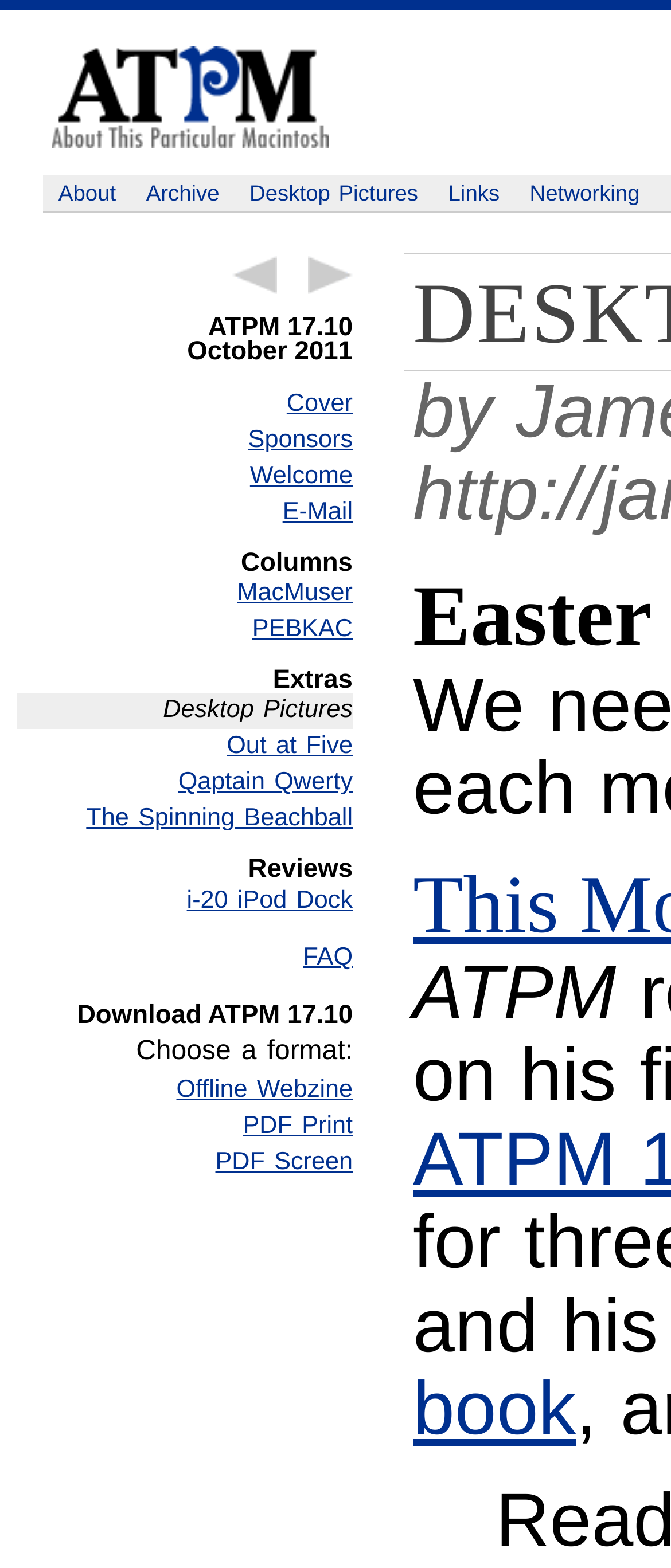What is the format option for downloading ATPM 17.10? Please answer the question using a single word or phrase based on the image.

Offline Webzine